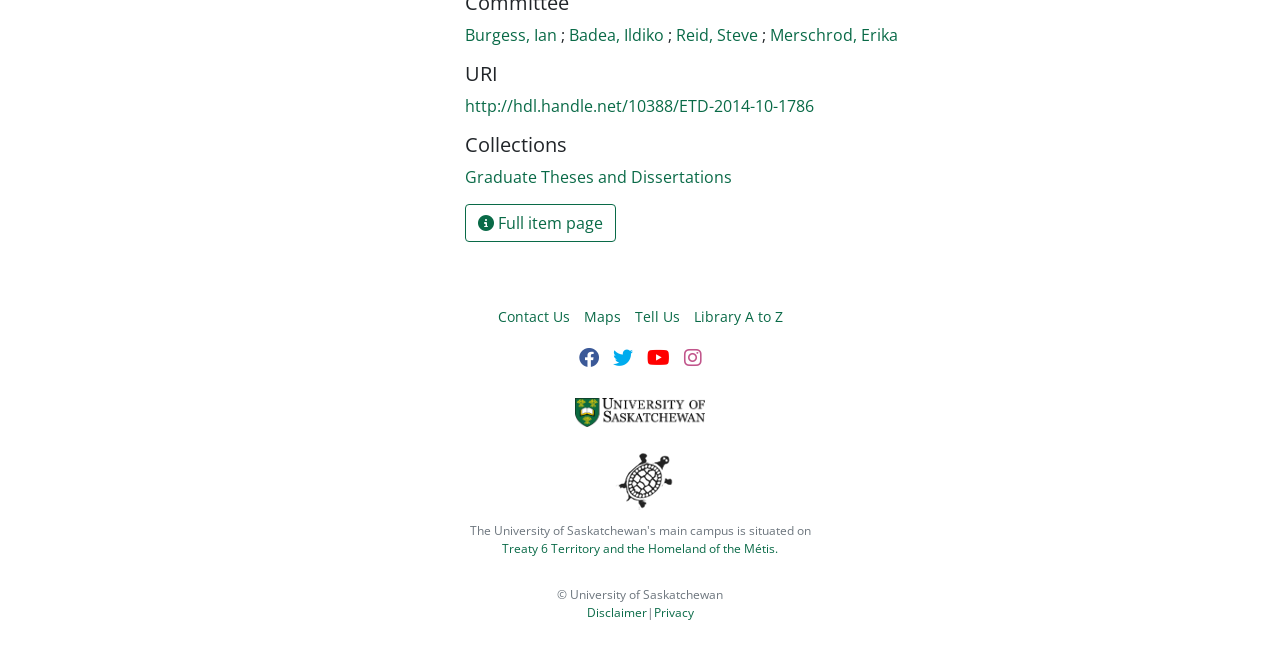Can you find the bounding box coordinates for the element to click on to achieve the instruction: "Follow on Facebook"?

[0.452, 0.511, 0.468, 0.556]